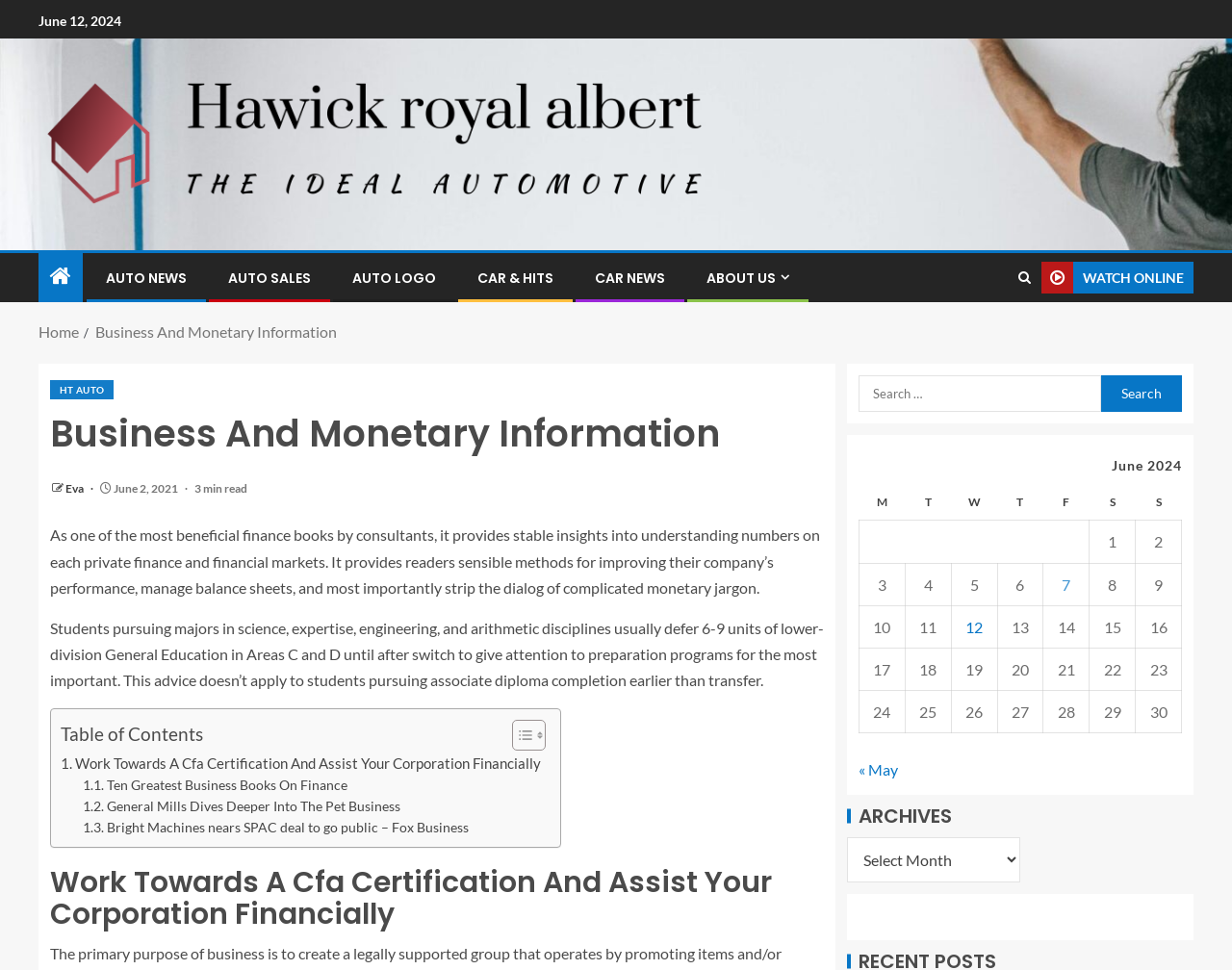Can you find the bounding box coordinates for the element that needs to be clicked to execute this instruction: "Click on the 'AUTO NEWS' link"? The coordinates should be given as four float numbers between 0 and 1, i.e., [left, top, right, bottom].

[0.086, 0.277, 0.152, 0.297]